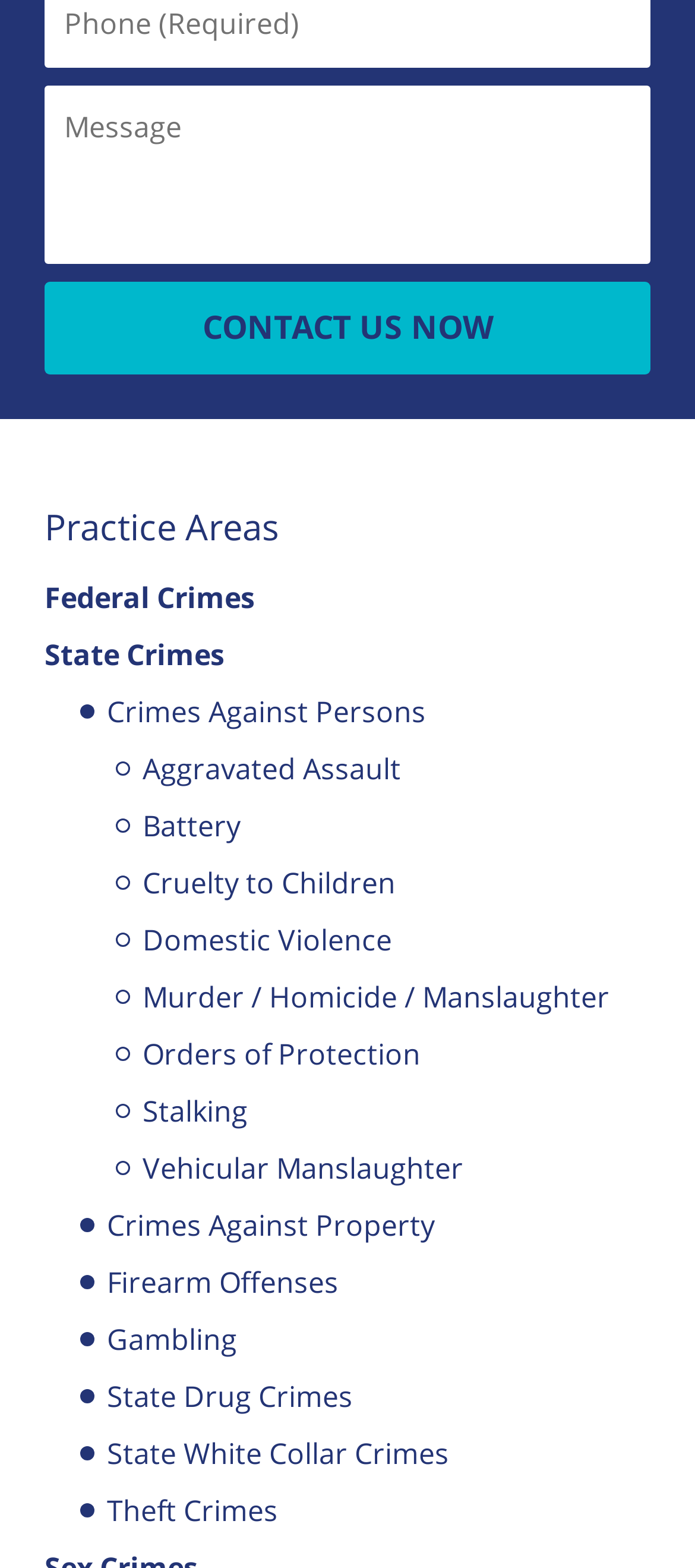Provide the bounding box coordinates of the HTML element described as: "Murder / Homicide / Manslaughter". The bounding box coordinates should be four float numbers between 0 and 1, i.e., [left, top, right, bottom].

[0.167, 0.622, 0.877, 0.649]